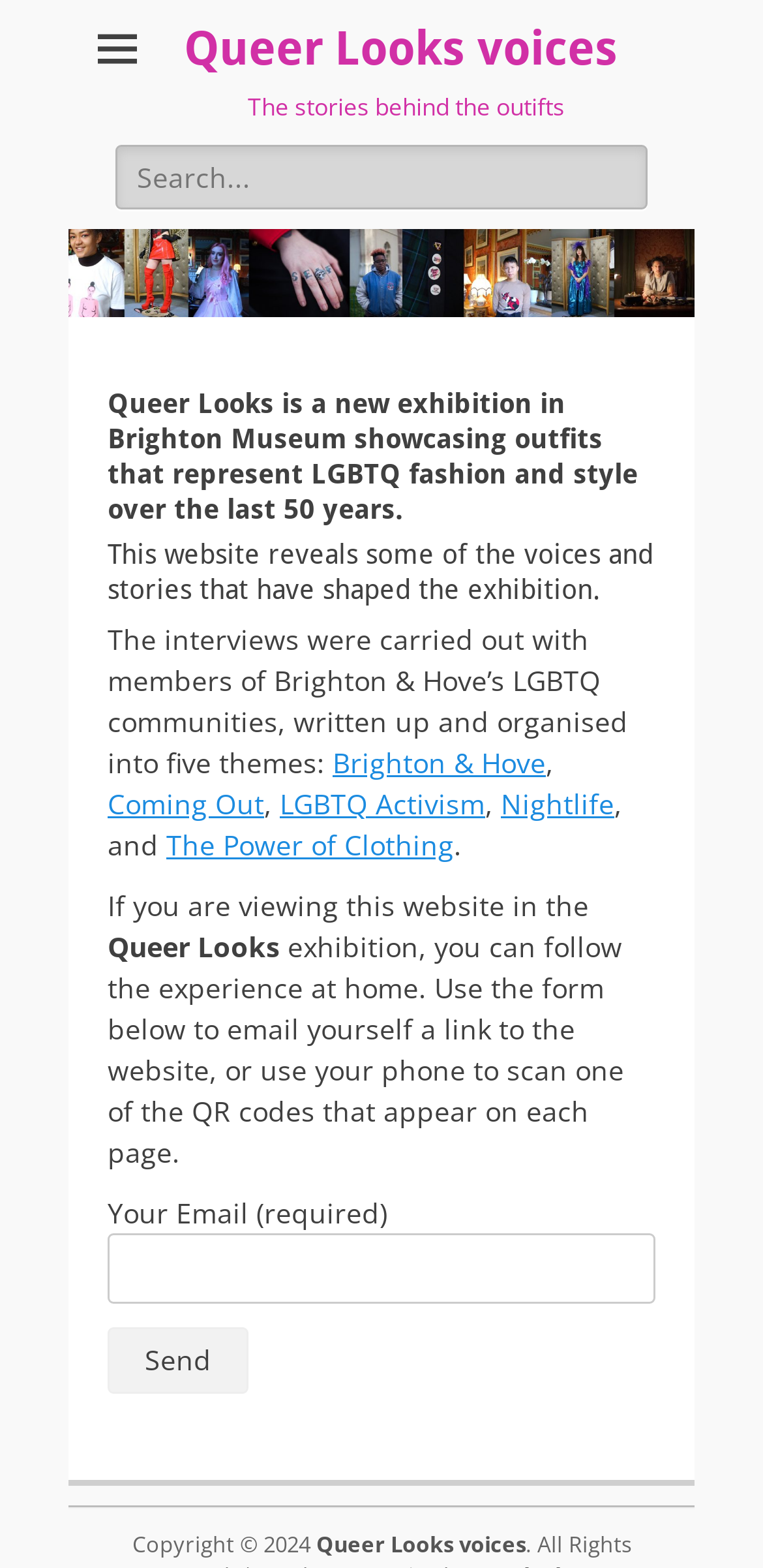What is the name of the exhibition?
Could you please answer the question thoroughly and with as much detail as possible?

The name of the exhibition can be found in the heading of the webpage, which states 'Queer Looks is a new exhibition in Brighton Museum showcasing outfits that represent LGBTQ fashion and style over the last 50 years.'